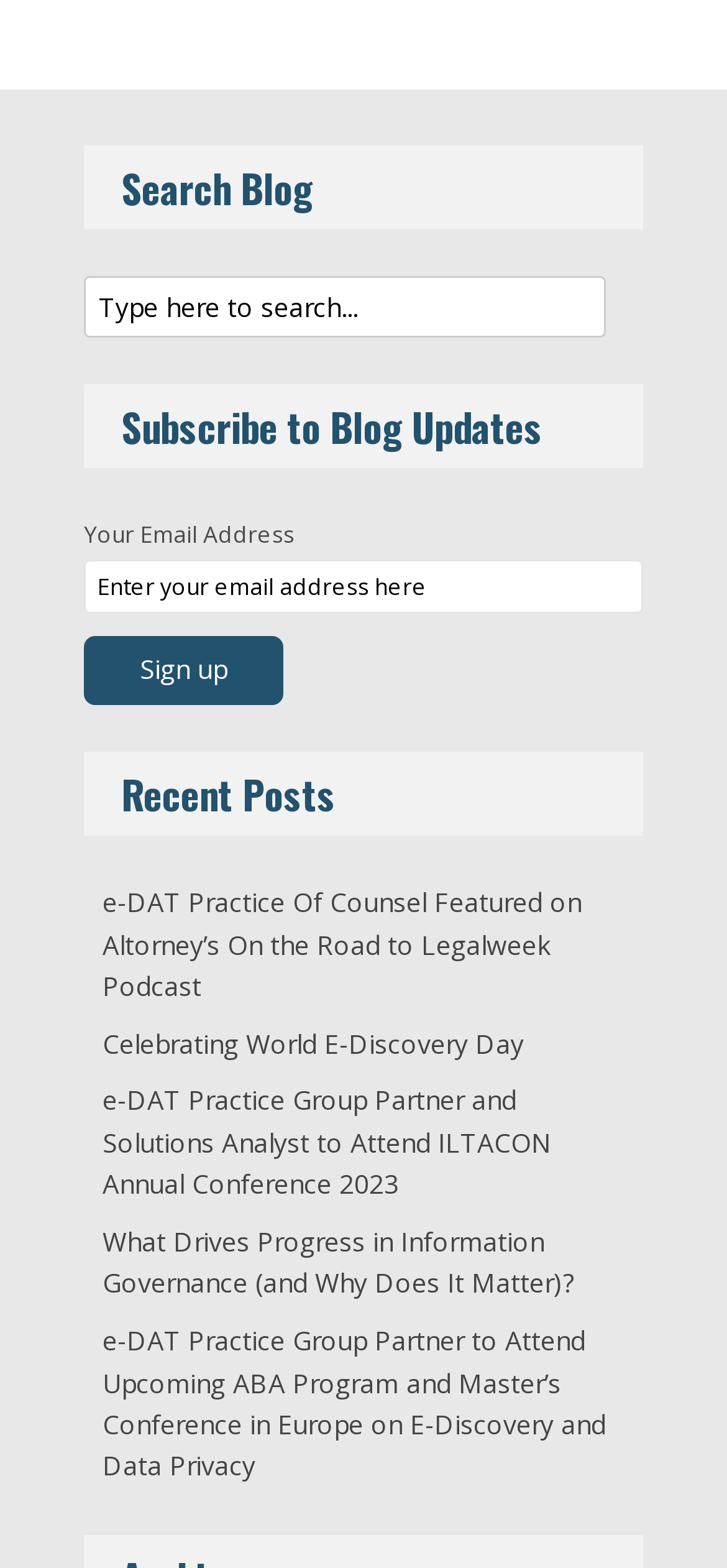What is the topic of the first recent post?
Please give a detailed and elaborate answer to the question.

The first link under the 'Recent Posts' heading is titled 'e-DAT Practice Of Counsel Featured on Altorney’s On the Road to Legalweek Podcast', indicating that the post is about e-DAT Practice Of Counsel.